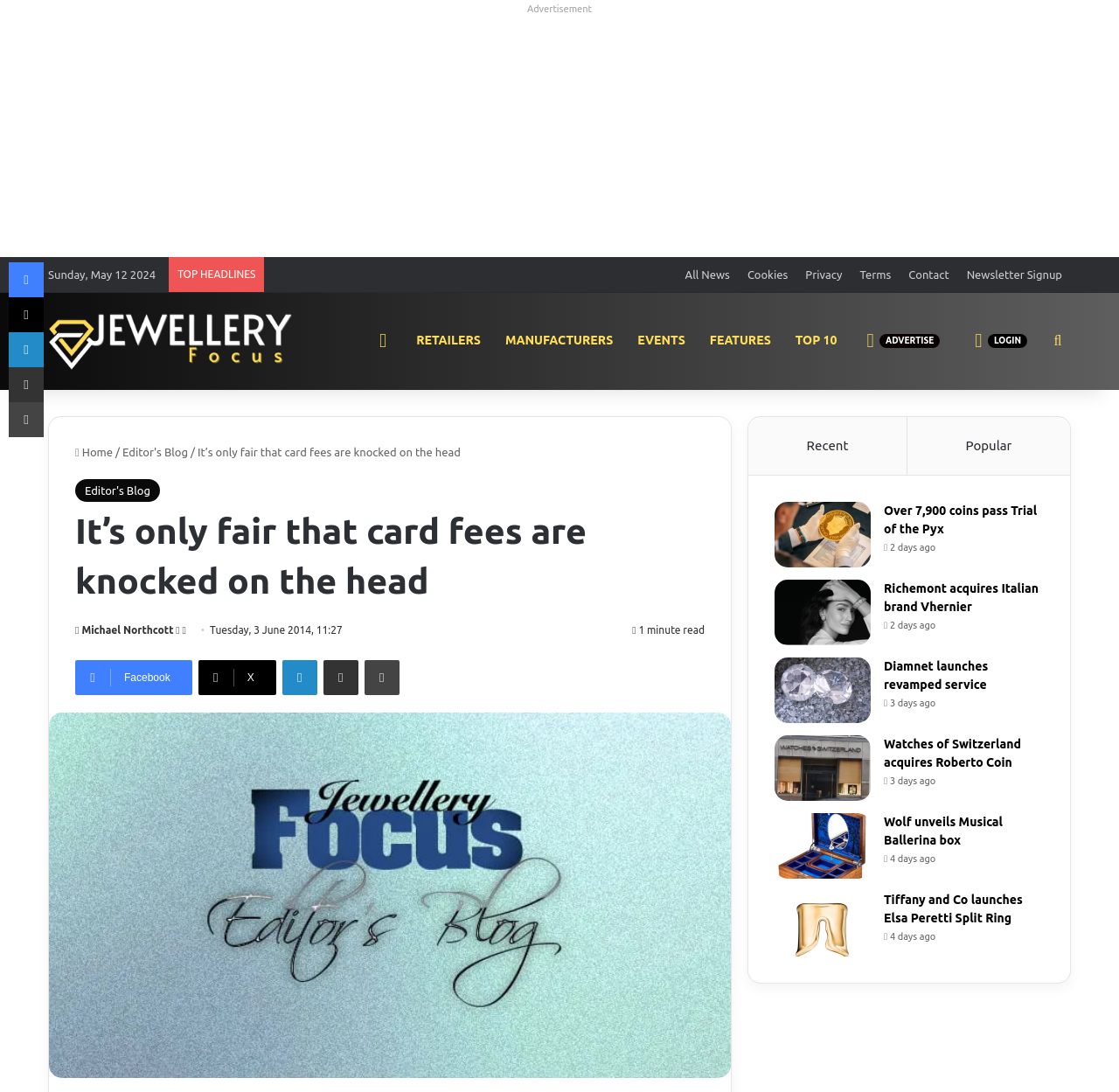What is the name of the author?
Using the visual information, reply with a single word or short phrase.

Michael Northcott